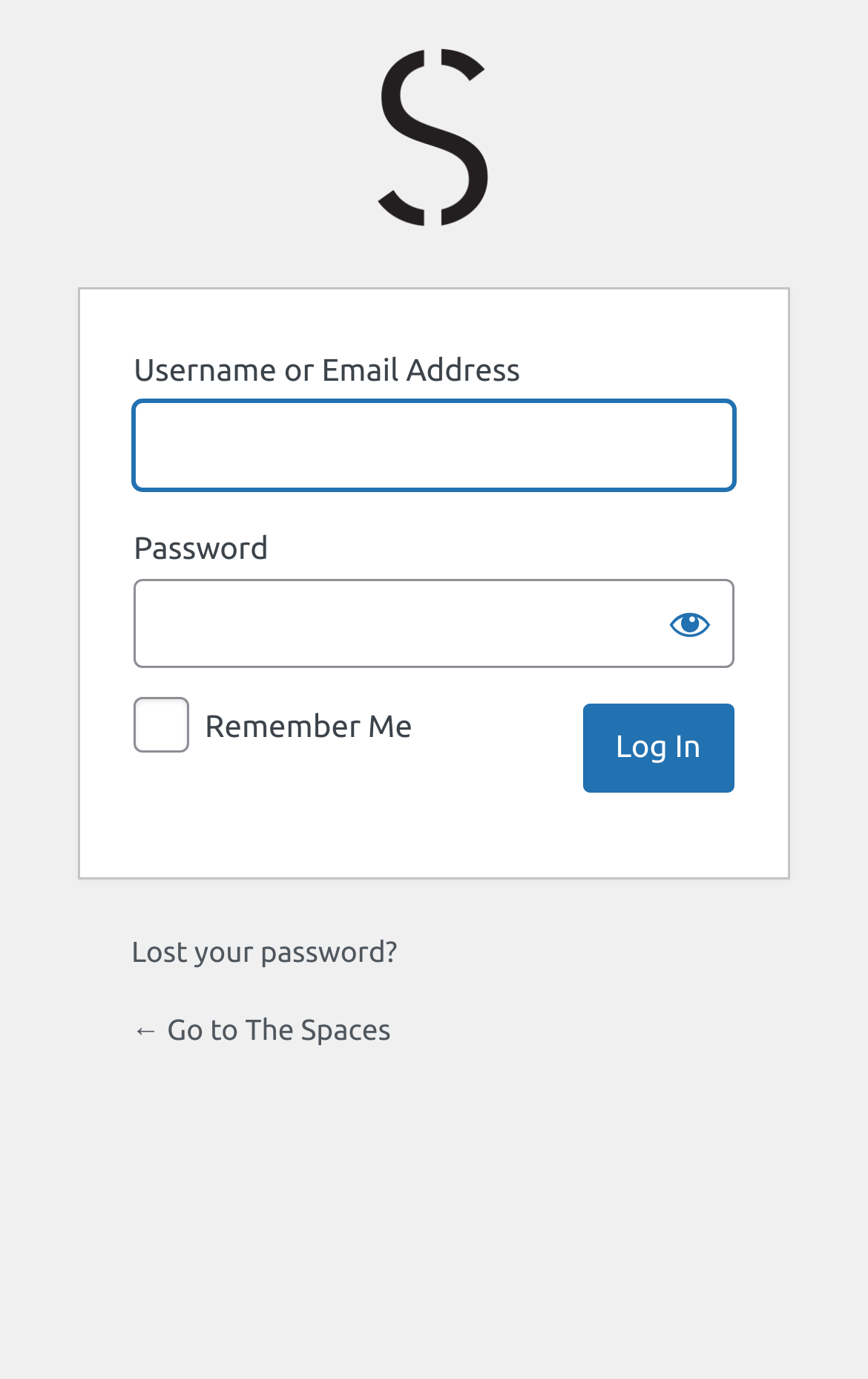Predict the bounding box for the UI component with the following description: "The Spaces".

[0.392, 0.031, 0.608, 0.167]